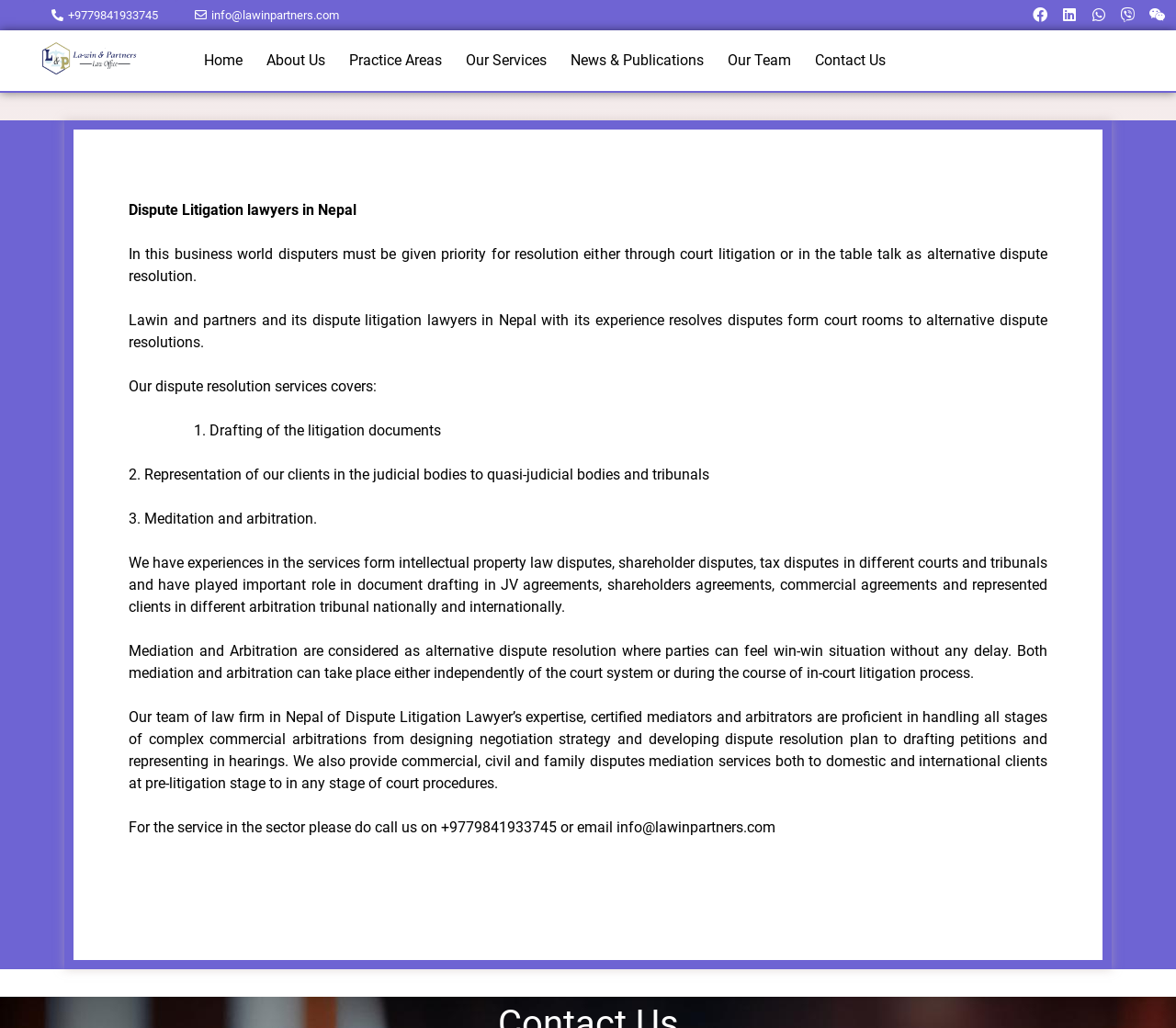Please locate the clickable area by providing the bounding box coordinates to follow this instruction: "Go to the Home page".

[0.158, 0.038, 0.222, 0.08]